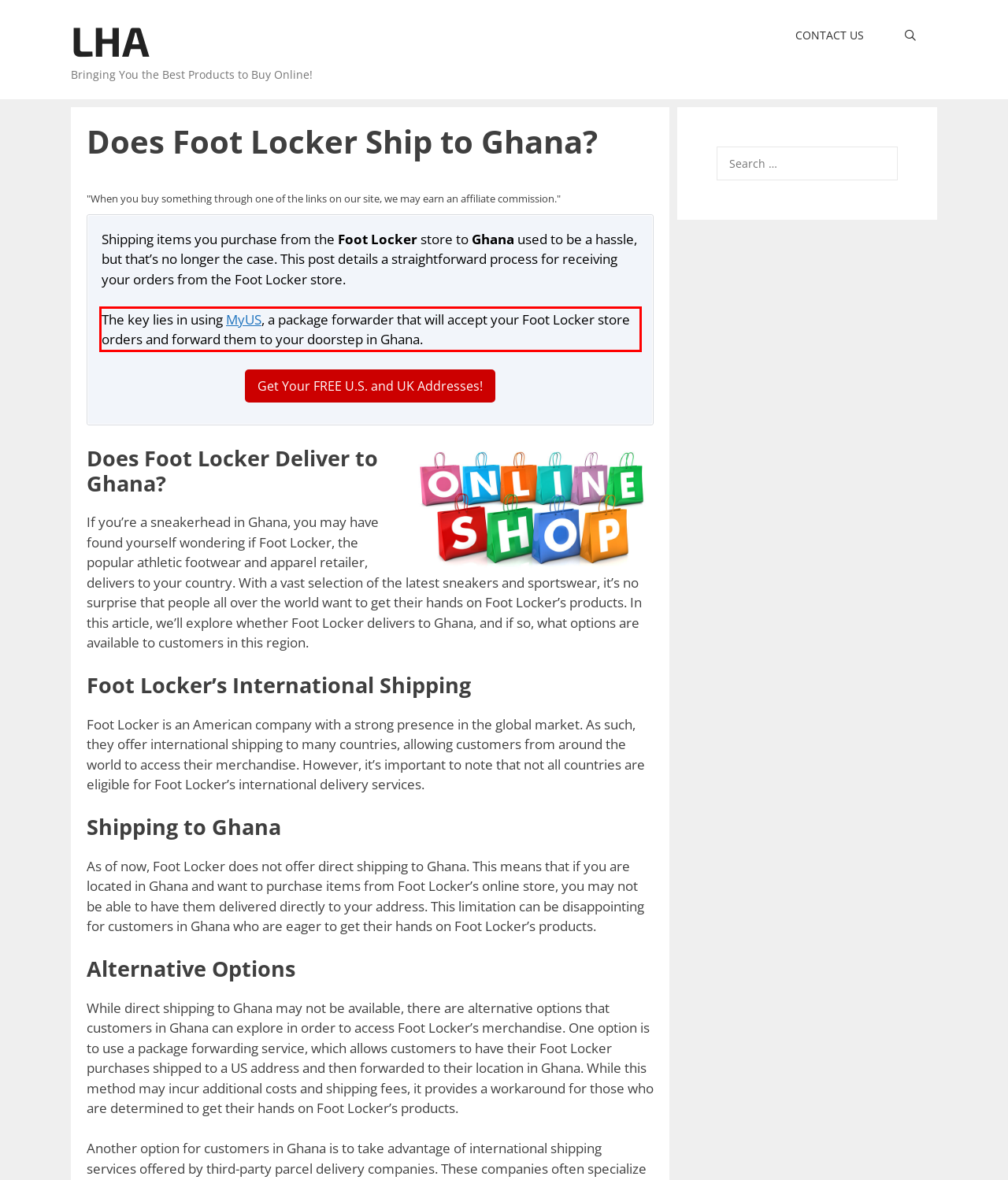Given the screenshot of a webpage, identify the red rectangle bounding box and recognize the text content inside it, generating the extracted text.

The key lies in using MyUS, a package forwarder that will accept your Foot Locker store orders and forward them to your doorstep in Ghana.